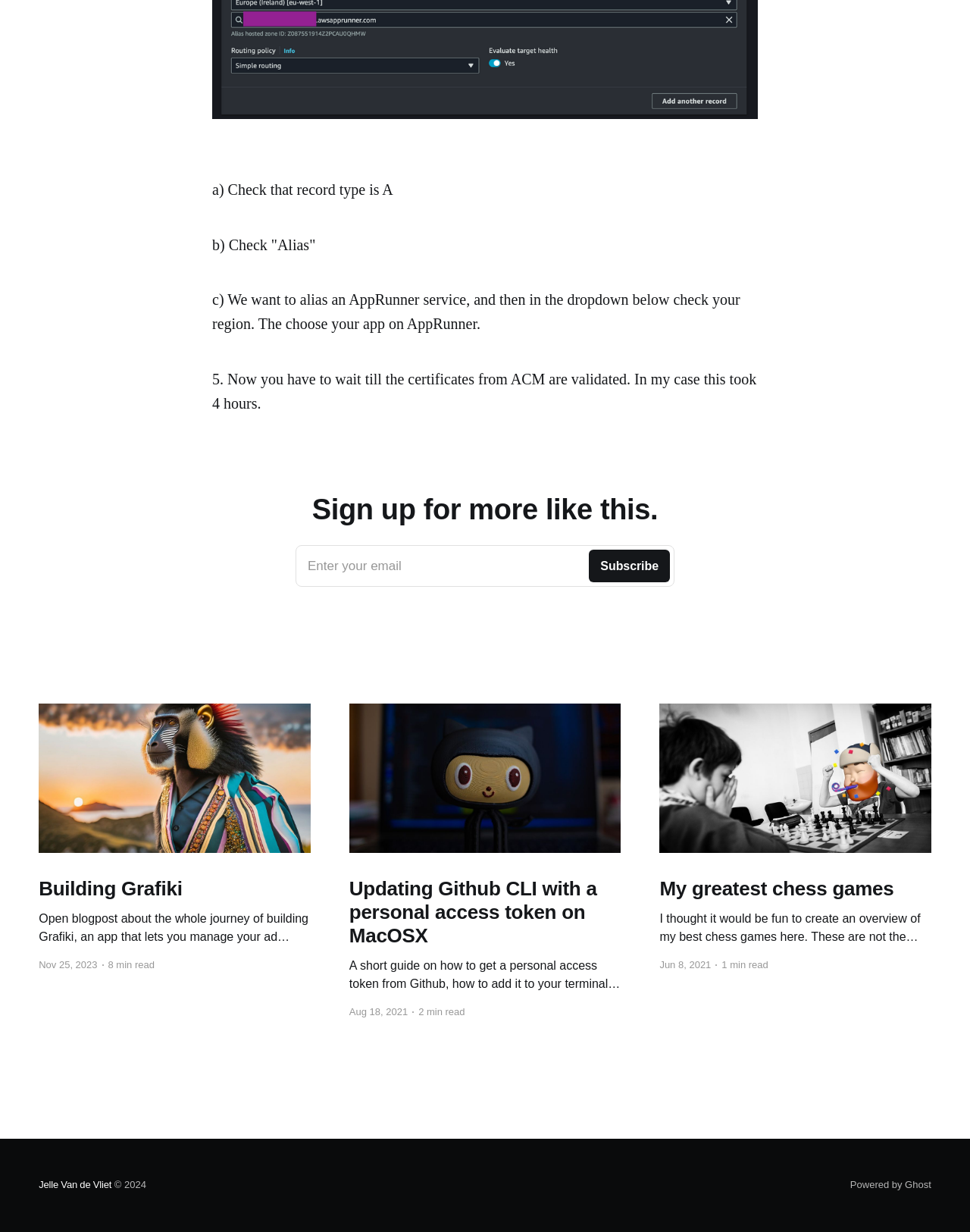Identify the bounding box coordinates for the element that needs to be clicked to fulfill this instruction: "Visit Jelle Van de Vliet's homepage". Provide the coordinates in the format of four float numbers between 0 and 1: [left, top, right, bottom].

[0.04, 0.957, 0.115, 0.966]